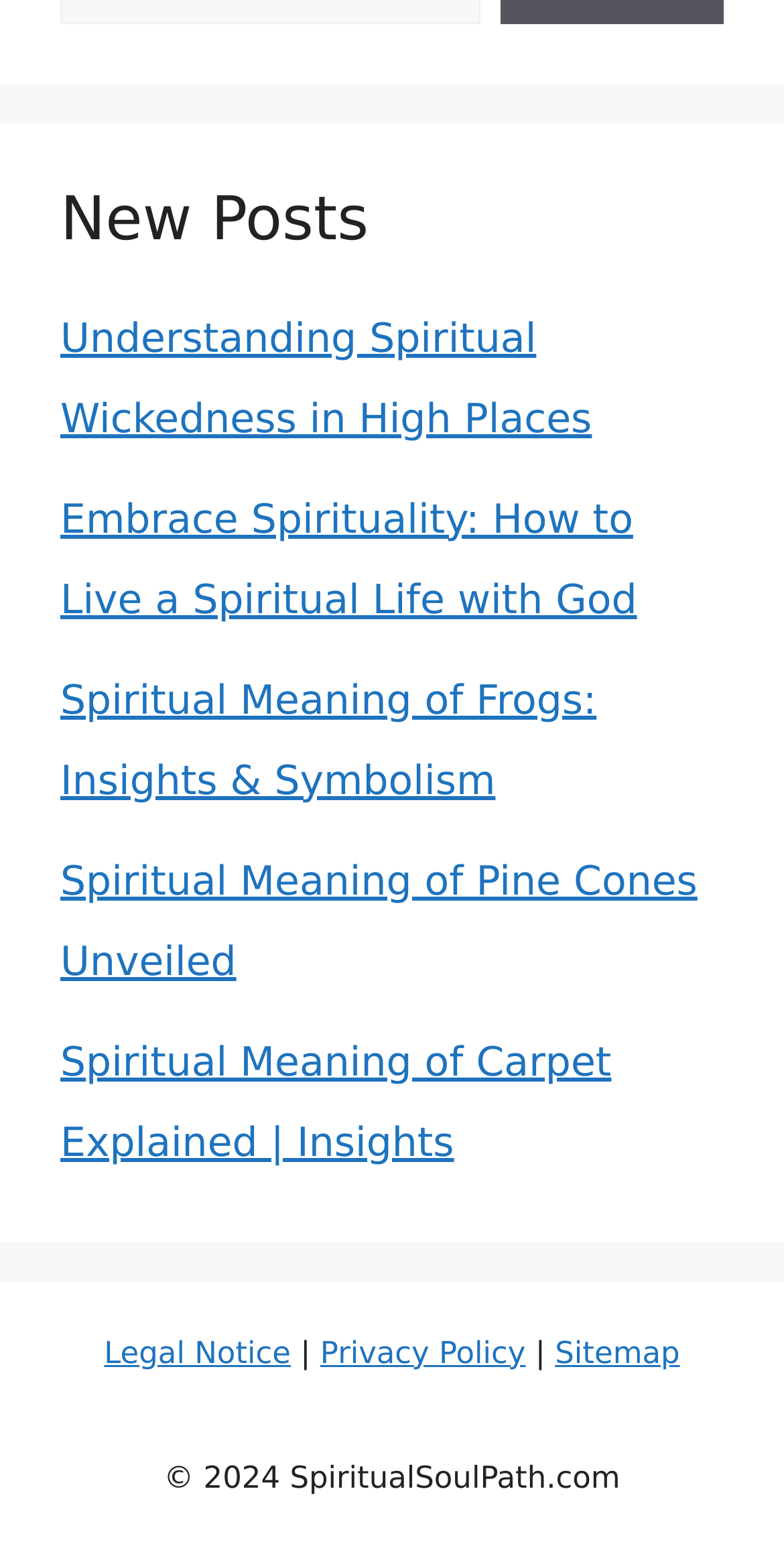Find and specify the bounding box coordinates that correspond to the clickable region for the instruction: "Check Legal Notice".

[0.133, 0.862, 0.371, 0.885]